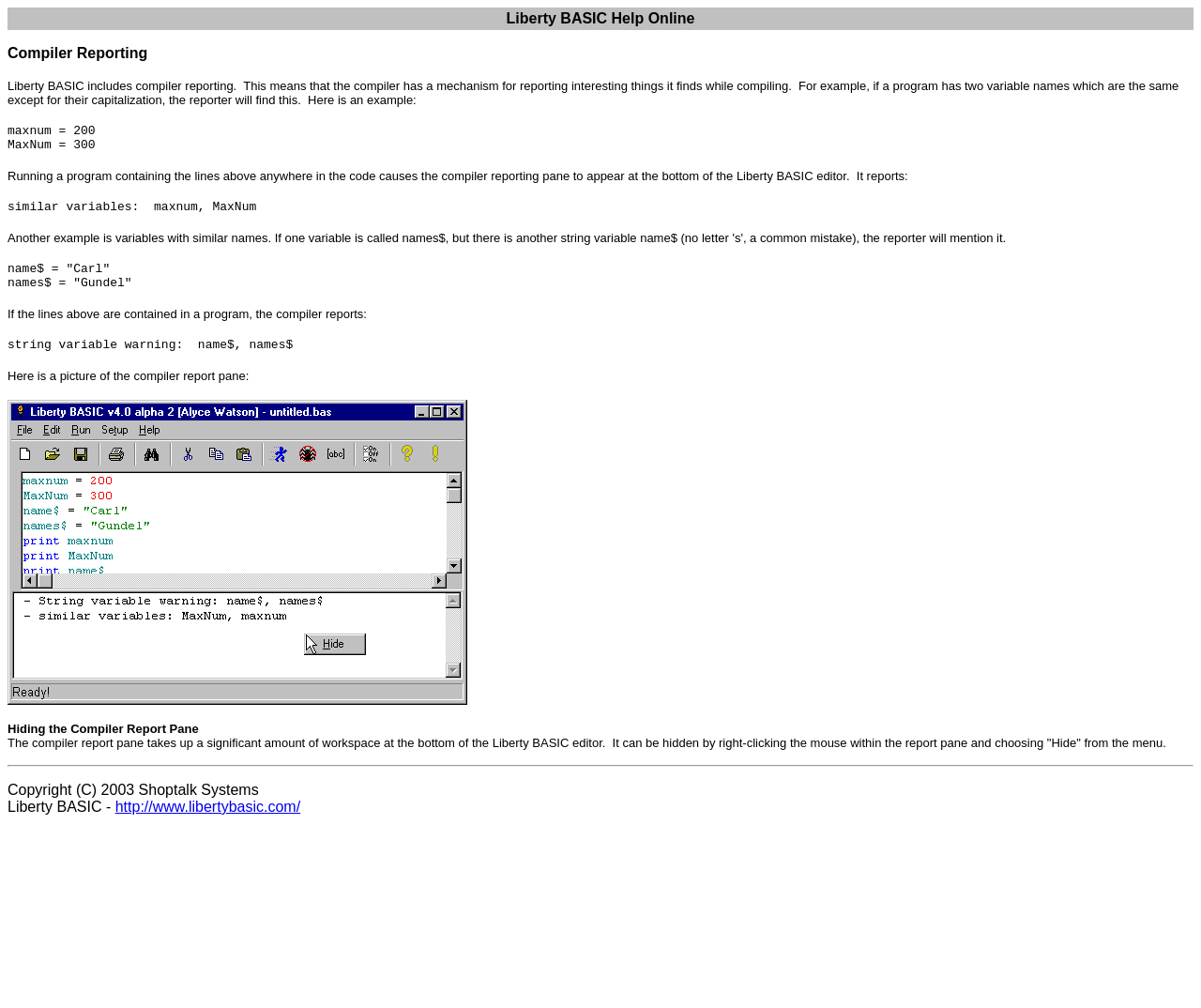What is the copyright year of Liberty BASIC?
Please give a detailed and thorough answer to the question, covering all relevant points.

The webpage displays the copyright information, which includes the year 2003, indicating that Liberty BASIC was copyrighted in that year.